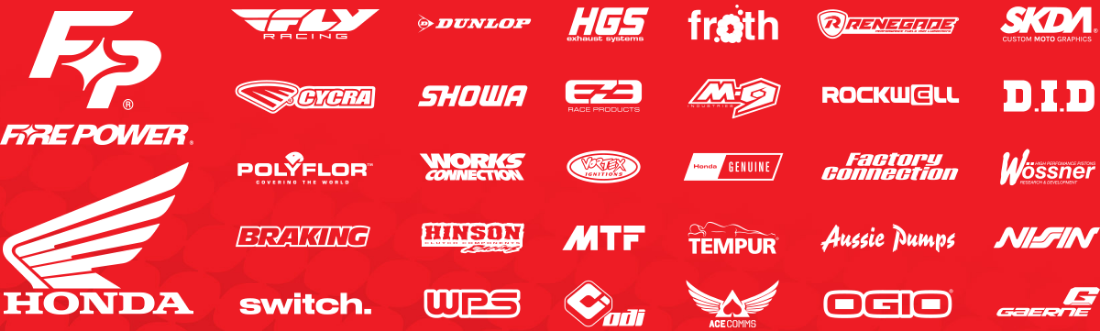Provide a comprehensive description of the image.

The image showcases a vibrant red backdrop adorned with the logos of various brands associated with motorsports and motorcycle performance. Prominent among them is the iconic Honda emblem, symbolizing strength and reliability in the industry. Other notable logos include Fire Power, Fly Racing, Dunlop, Showa, and Hinson, reflecting a blend of product offerings ranging from racing gear to performance parts. This array highlights the collaborative spirit within the motorsports community, emphasizing innovation and quality that enthusiasts and professionals alike rely on for their racing needs. The design is visually striking, likely aimed at attracting attention at events or in promotional materials.